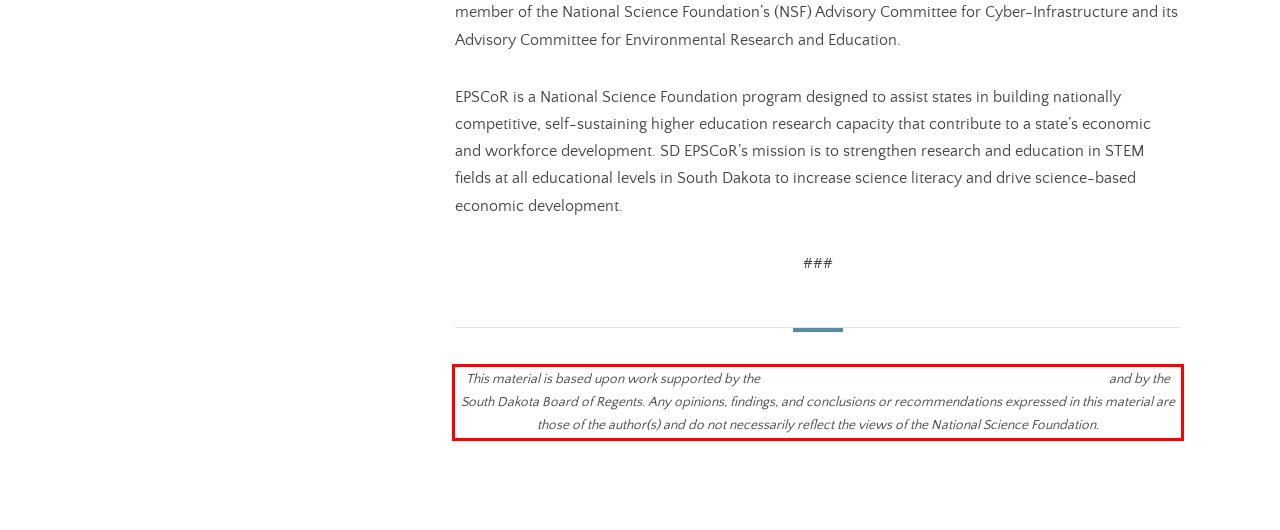Within the screenshot of a webpage, identify the red bounding box and perform OCR to capture the text content it contains.

This material is based upon work supported by the National Science Foundation/EPSCoR Award OIA-1849206 and by the South Dakota Board of Regents. Any opinions, findings, and conclusions or recommendations expressed in this material are those of the author(s) and do not necessarily reflect the views of the National Science Foundation.